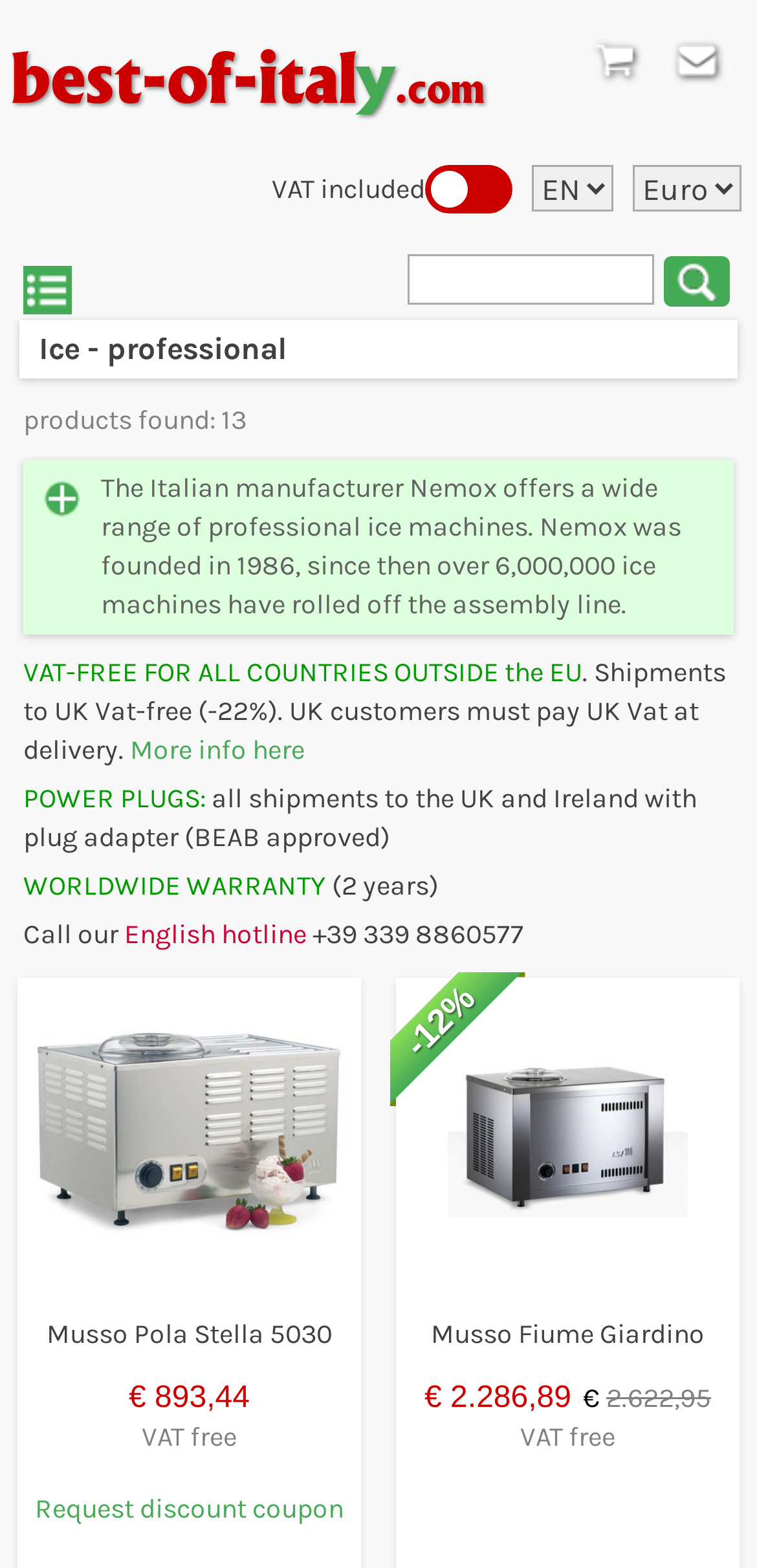How many products are shown on this page?
Based on the image, answer the question in a detailed manner.

I counted the number of product headings on the page, which are 'Musso Pola Stella 5030' and 'Musso Fiume Giardino', so there are 2 products shown on this page.